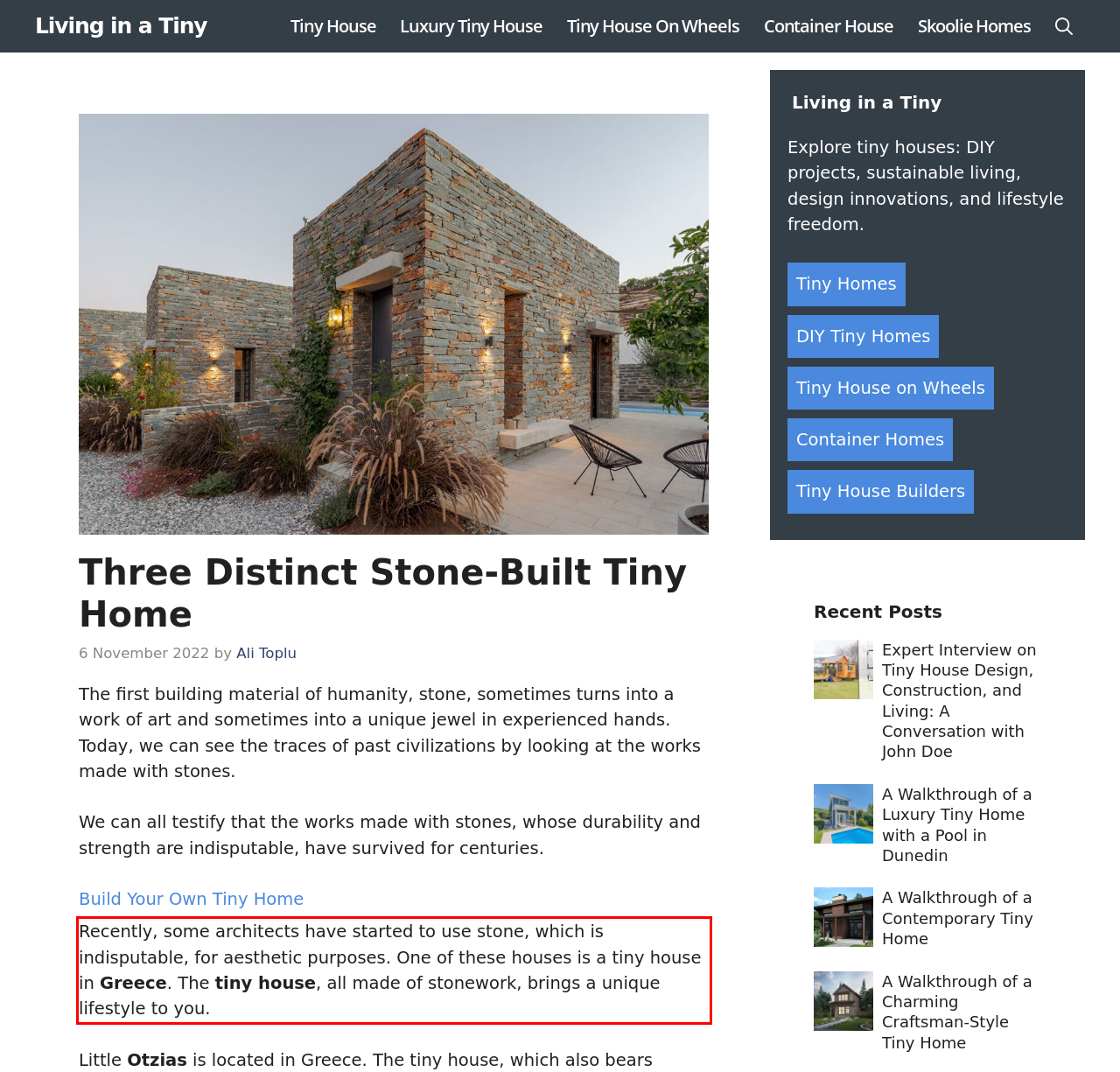Given a webpage screenshot with a red bounding box, perform OCR to read and deliver the text enclosed by the red bounding box.

Recently, some architects have started to use stone, which is indisputable, for aesthetic purposes. One of these houses is a tiny house in Greece. The tiny house, all made of stonework, brings a unique lifestyle to you.